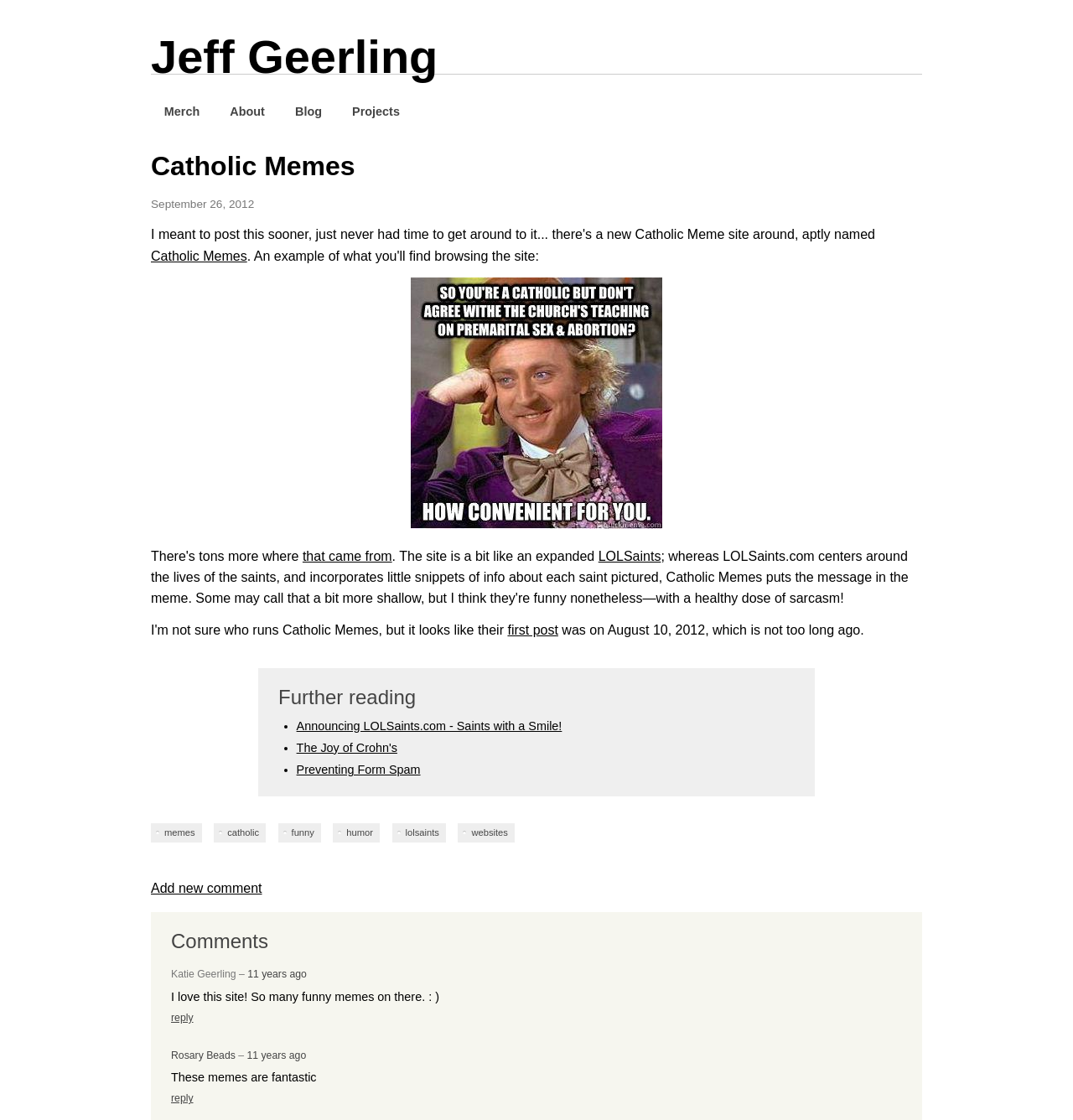Answer this question using a single word or a brief phrase:
What is the name of the website's author?

Jeff Geerling